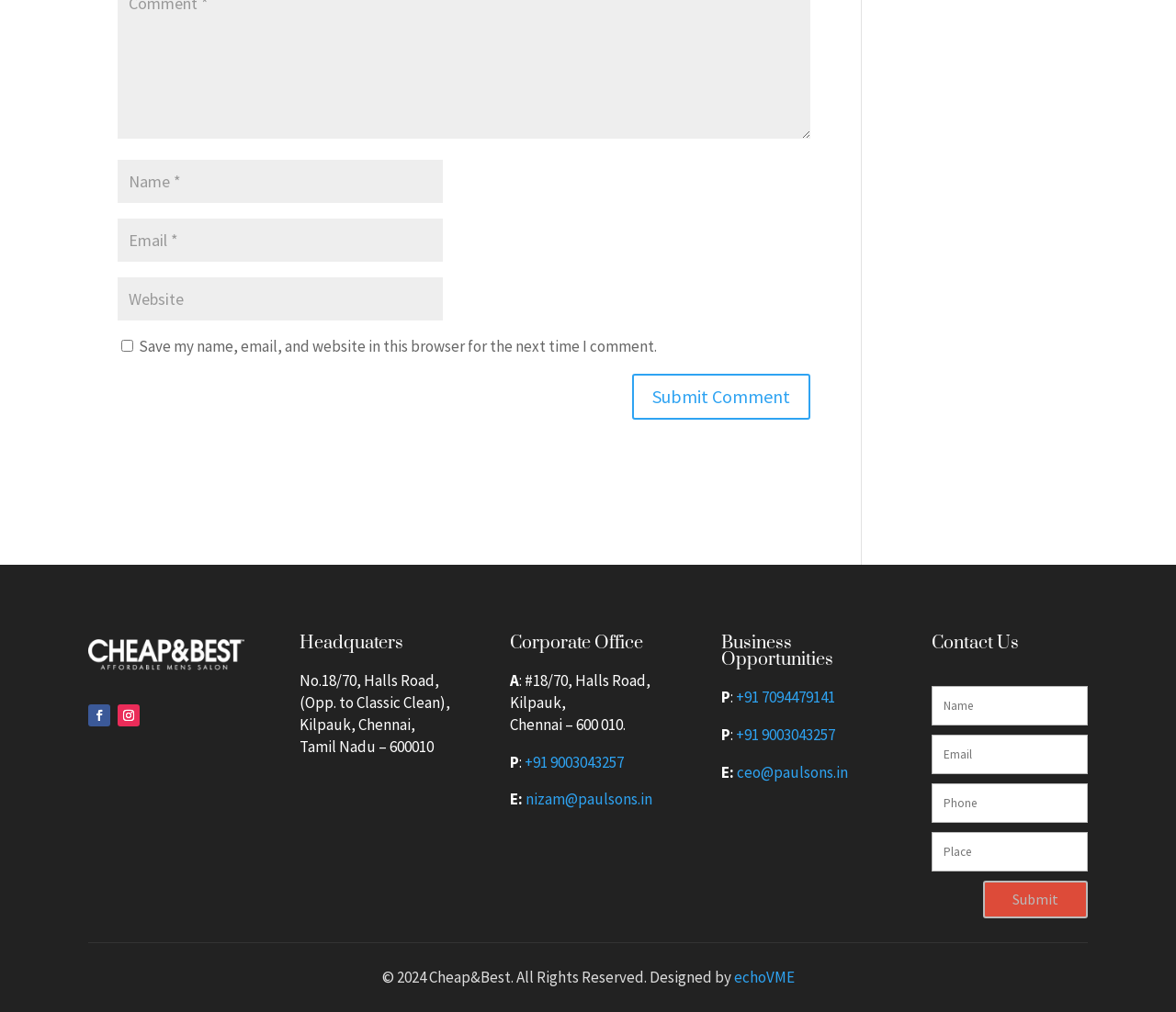Determine the bounding box coordinates for the area that should be clicked to carry out the following instruction: "Contact us through the form".

[0.792, 0.678, 0.925, 0.87]